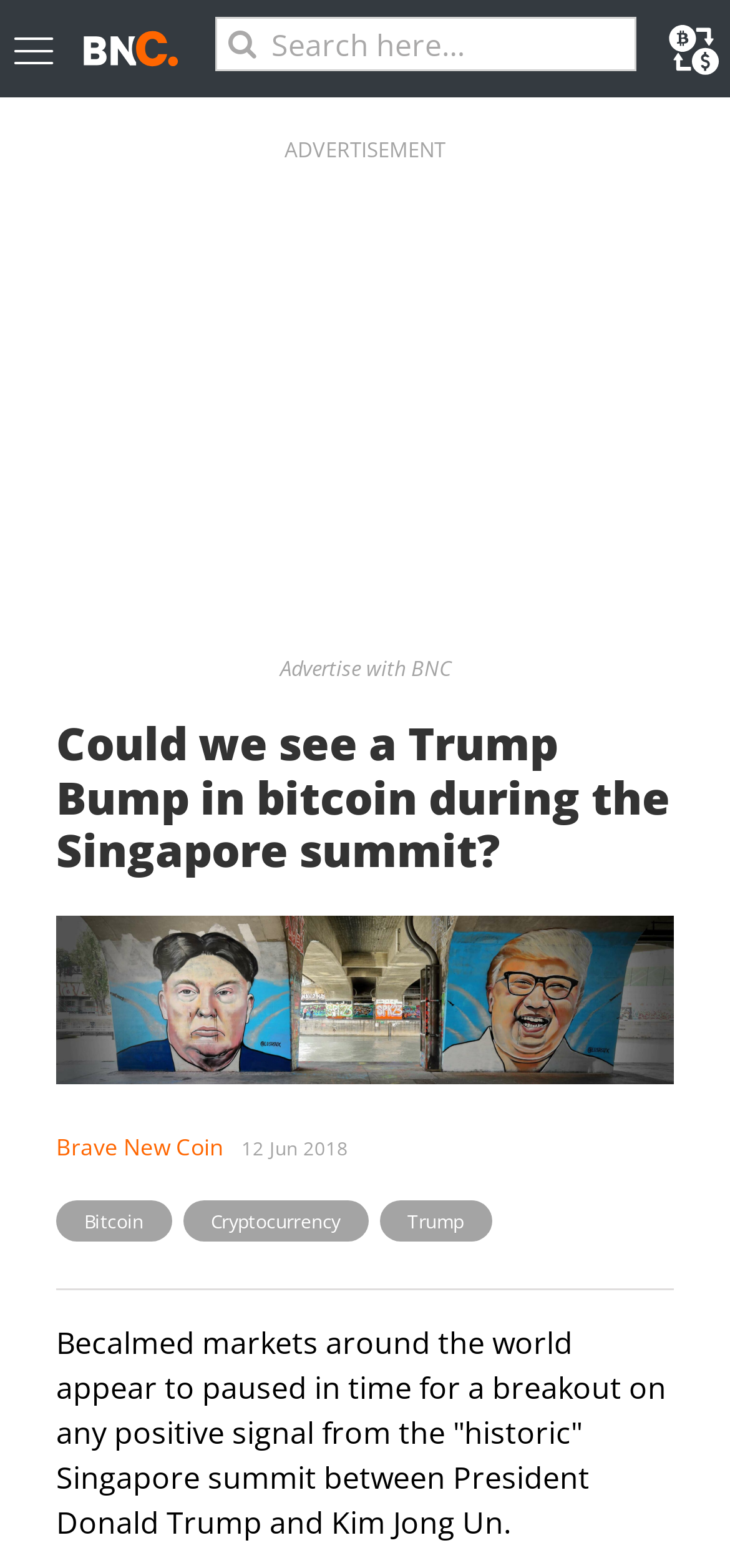Please provide the bounding box coordinates for the element that needs to be clicked to perform the following instruction: "Click on the Brave New Coin logo". The coordinates should be given as four float numbers between 0 and 1, i.e., [left, top, right, bottom].

[0.113, 0.016, 0.246, 0.042]